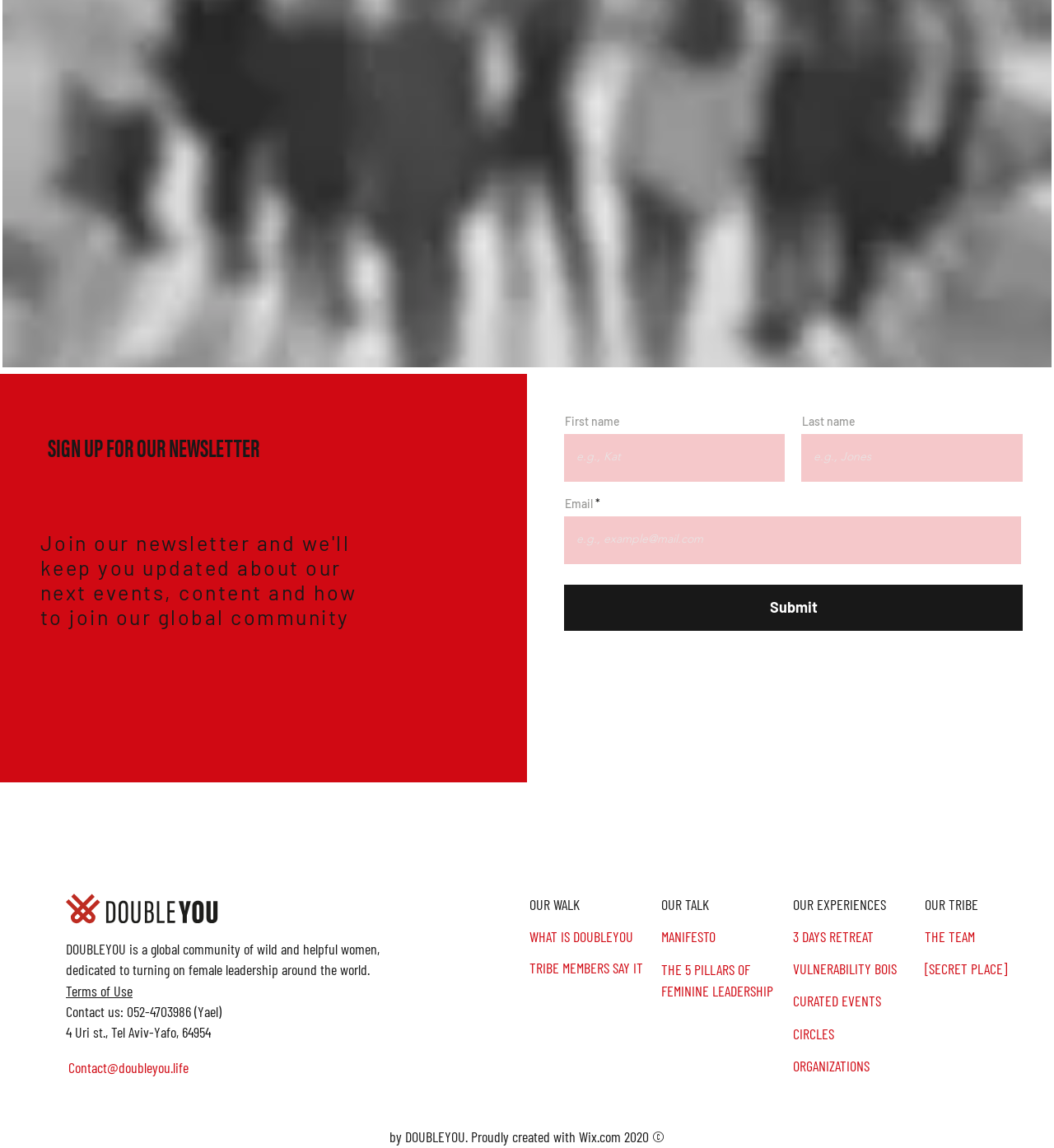Can you give a detailed response to the following question using the information from the image? What is the name of the global community?

The name of the global community can be found in the StaticText element with the text 'DOUBLEYOU is a global community of wild and helpful women, dedicated to turning on female leadership around the world.'